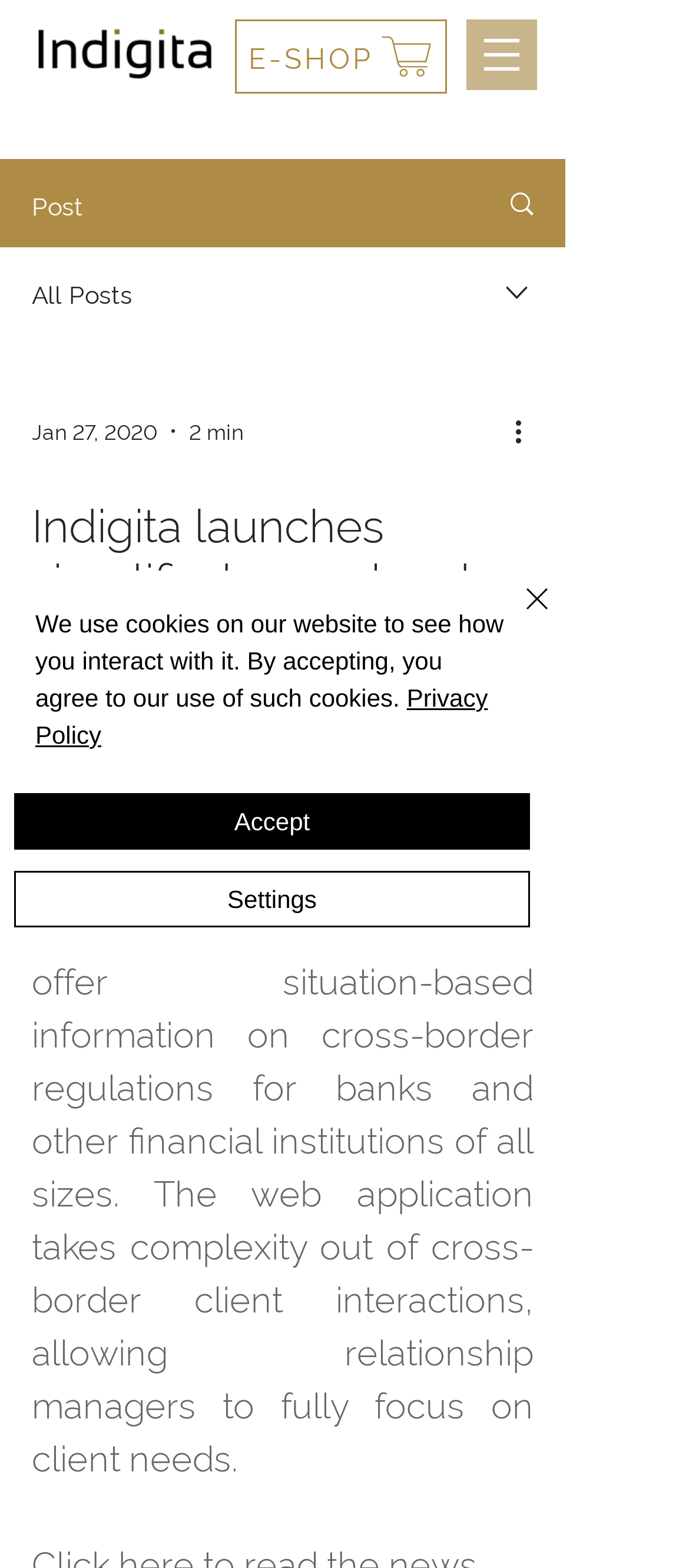What is the date of the press release?
Please ensure your answer to the question is detailed and covers all necessary aspects.

The question can be answered by looking at the date mentioned in the text below the heading, which states 'Zurich, 27 January 2020 - Indigita...'.